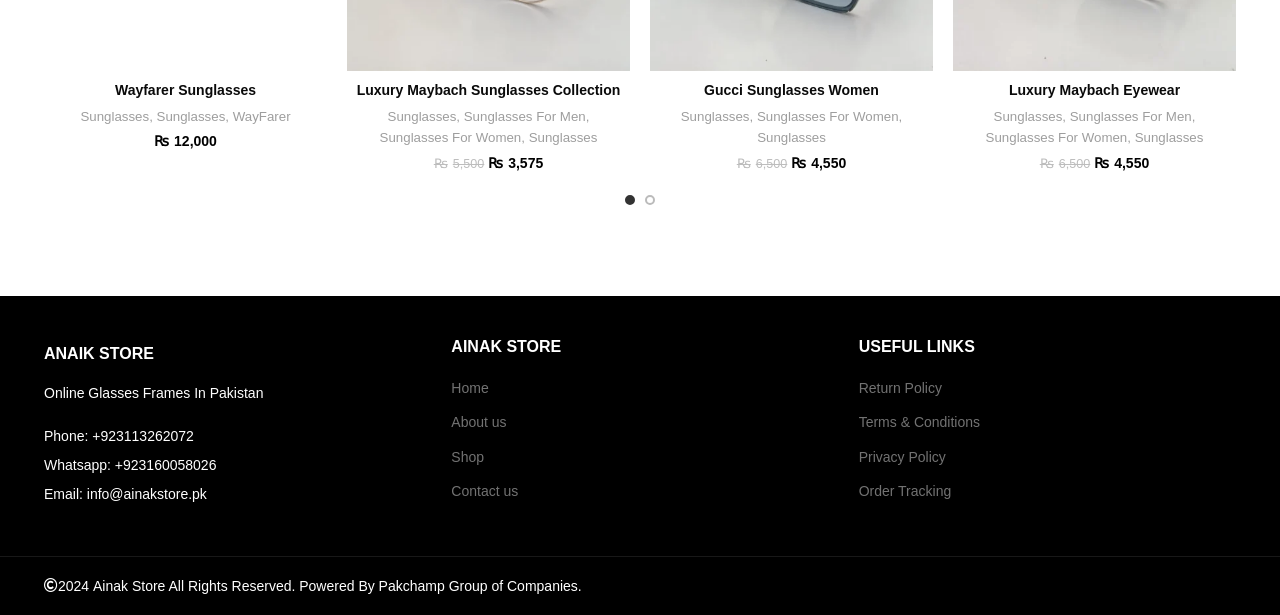Determine the bounding box coordinates of the clickable element to achieve the following action: 'Go to Home page'. Provide the coordinates as four float values between 0 and 1, formatted as [left, top, right, bottom].

[0.353, 0.616, 0.383, 0.648]